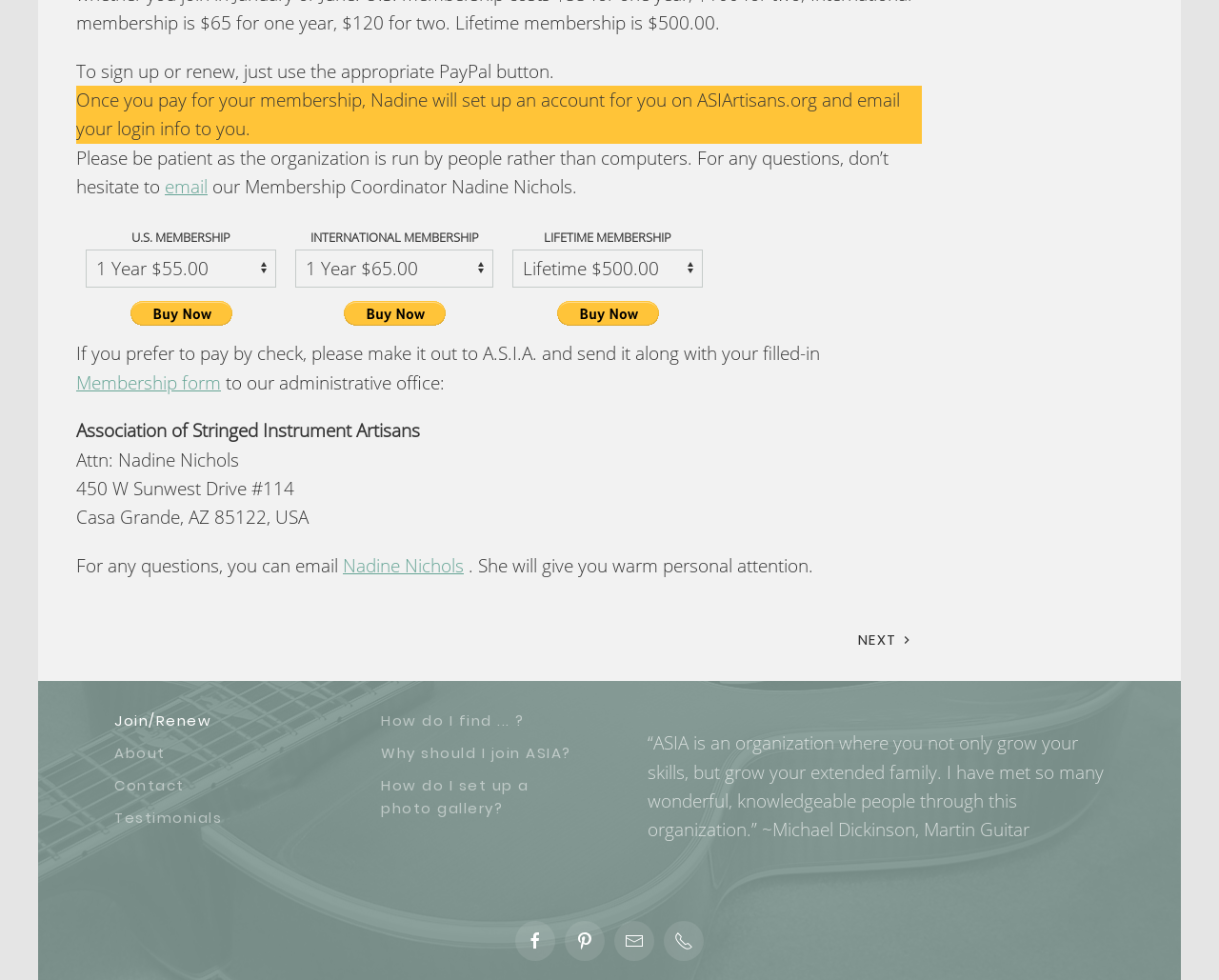How can I pay for my membership?
Look at the image and answer with only one word or phrase.

PayPal or check